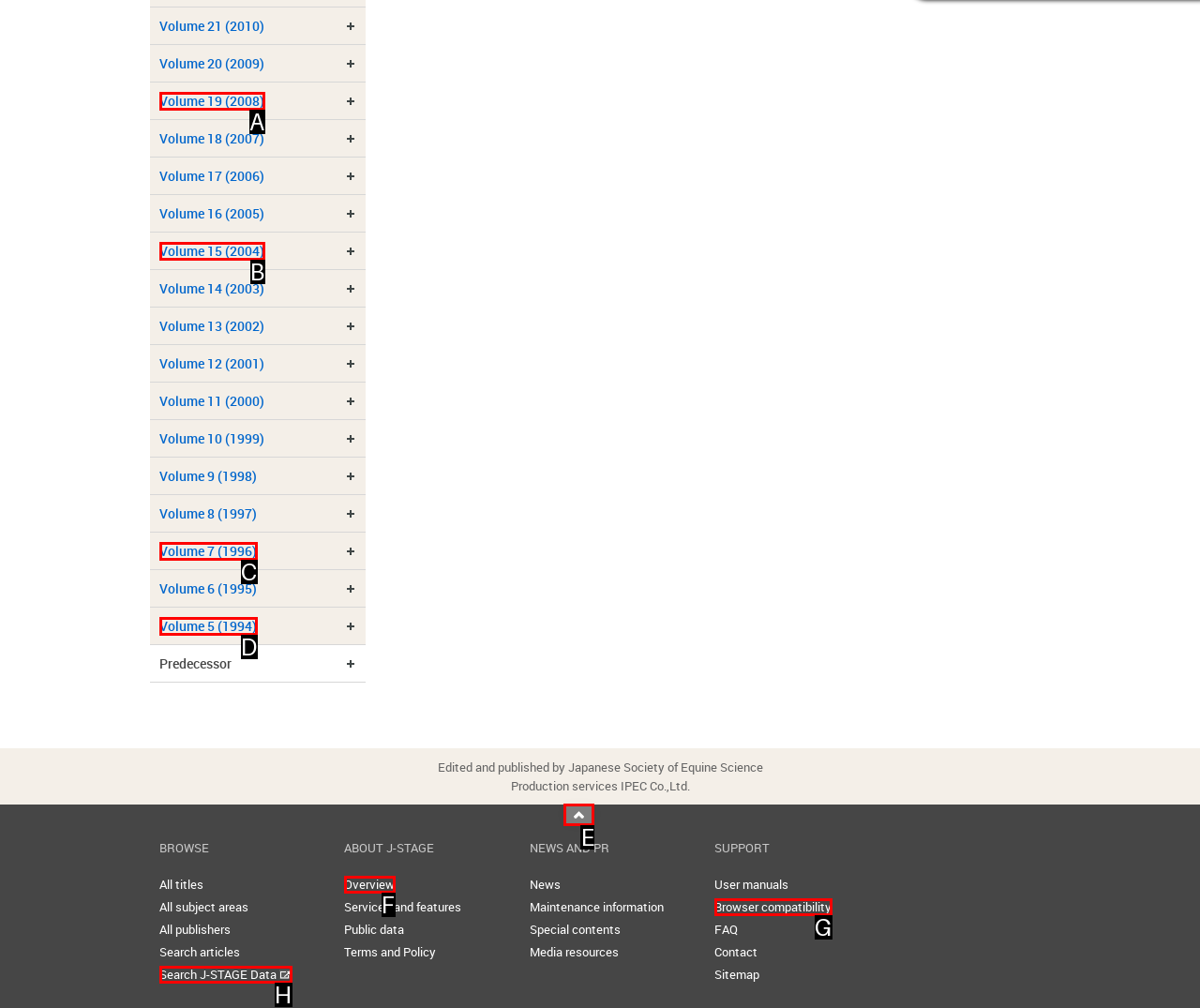Identify the HTML element you need to click to achieve the task: Contact us. Respond with the corresponding letter of the option.

None